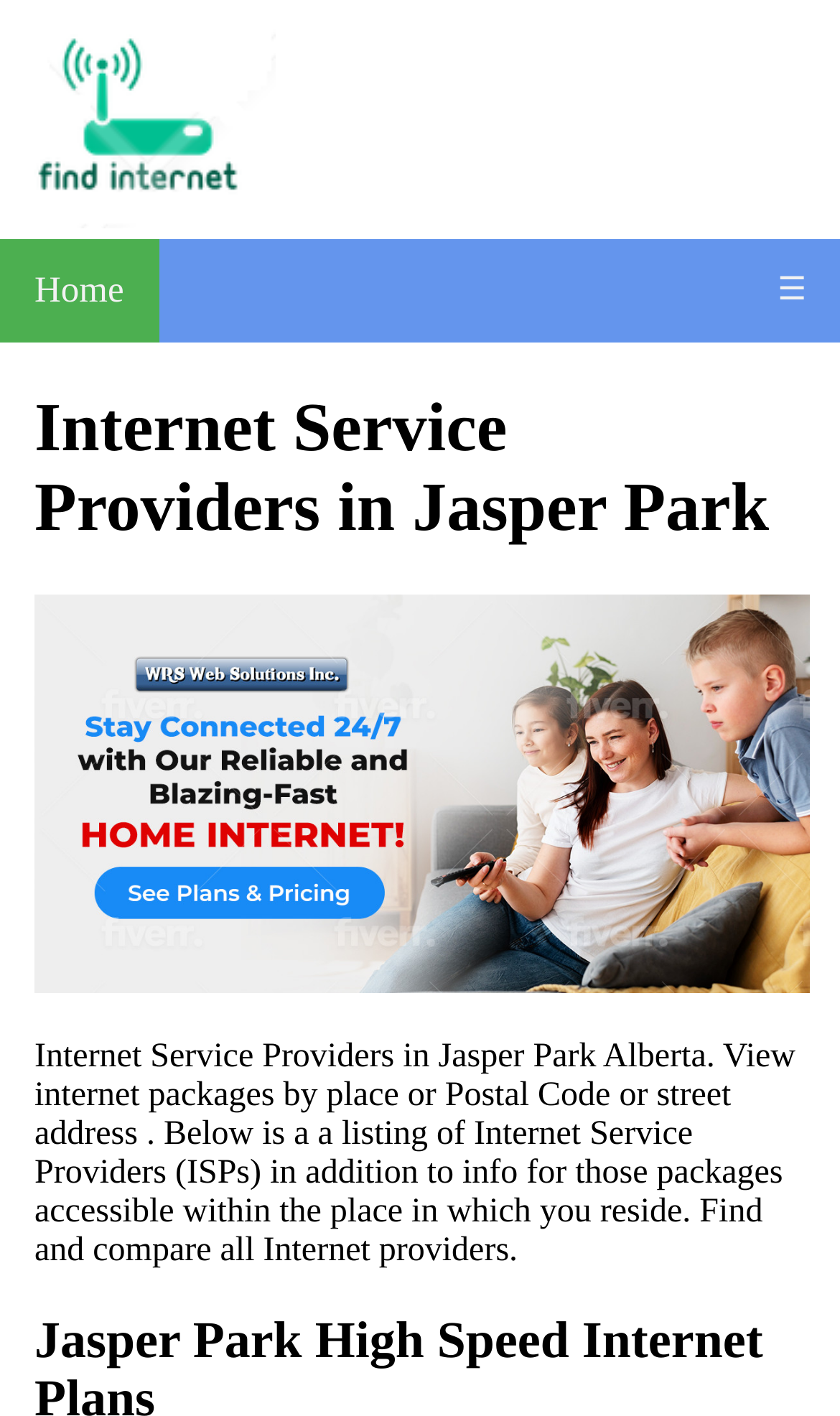Identify the bounding box of the UI element that matches this description: "Home".

[0.0, 0.169, 0.189, 0.242]